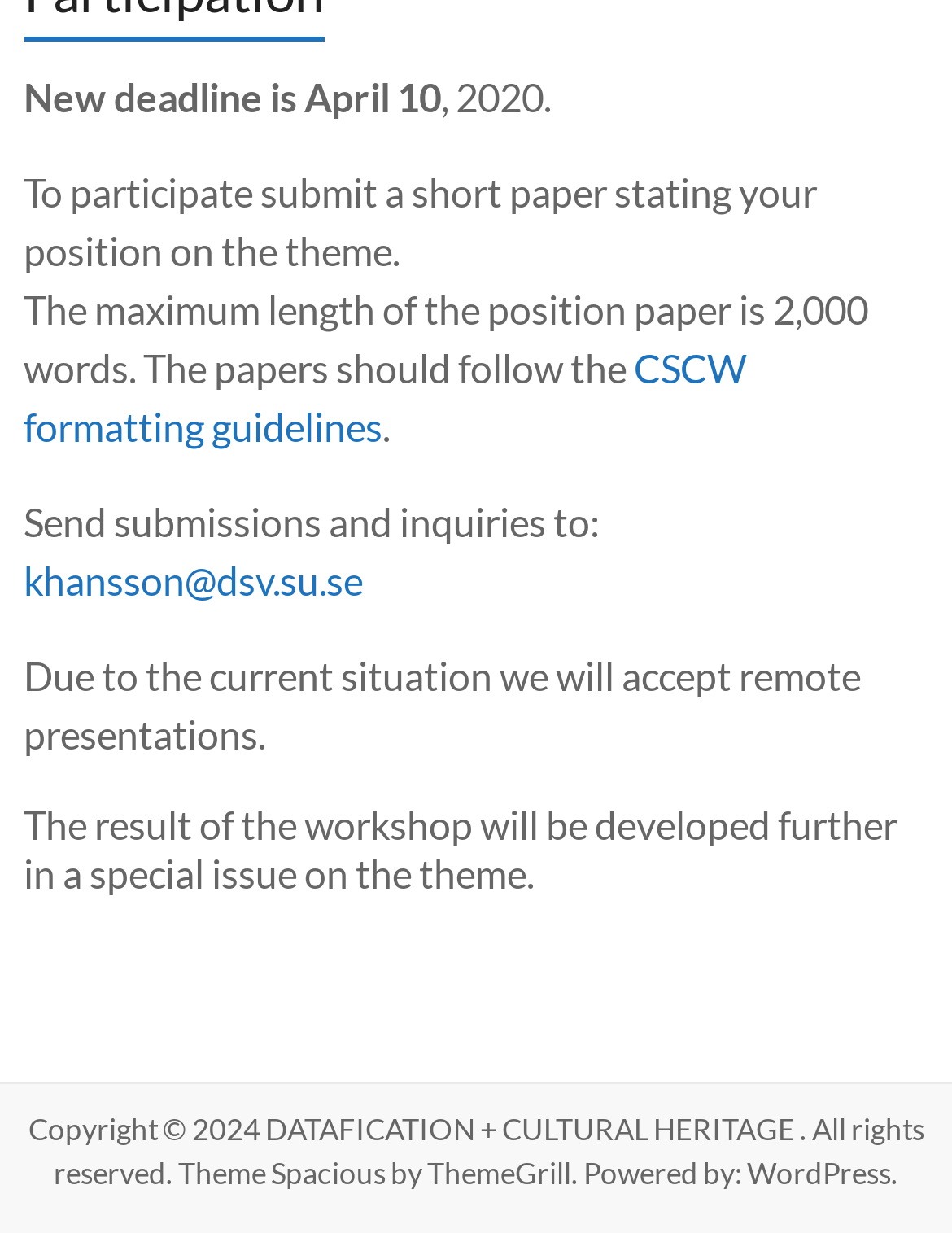Please answer the following question using a single word or phrase: 
What is the theme of the special issue?

DATAFICATION + CULTURAL HERITAGE